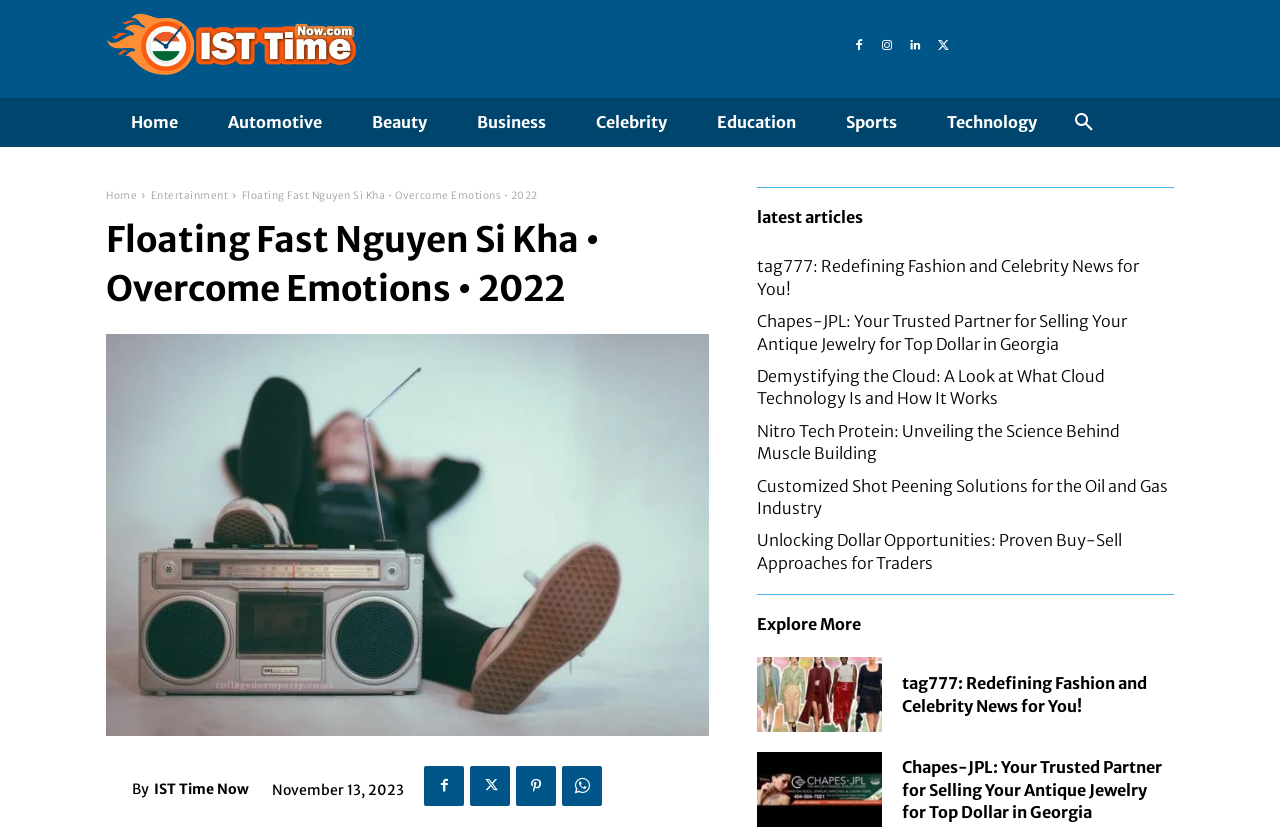How many social media links are displayed at the bottom of the webpage?
Please give a detailed and elaborate answer to the question.

I scrolled down to the bottom of the webpage and counted the number of social media links displayed, starting from '' and ending at '', and found 4 links.